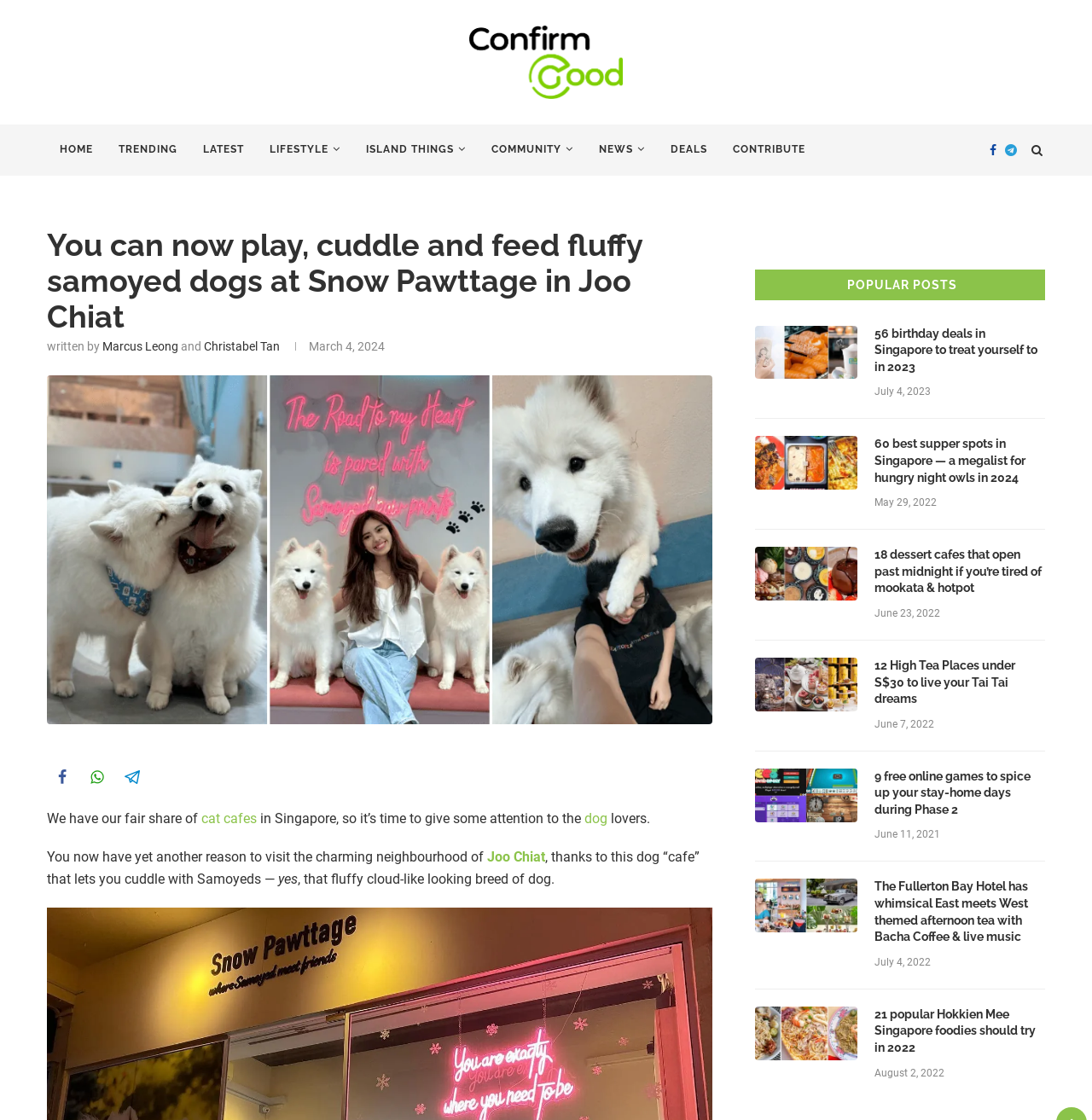Please locate the bounding box coordinates for the element that should be clicked to achieve the following instruction: "Click on the 'HOME' link". Ensure the coordinates are given as four float numbers between 0 and 1, i.e., [left, top, right, bottom].

[0.043, 0.111, 0.097, 0.157]